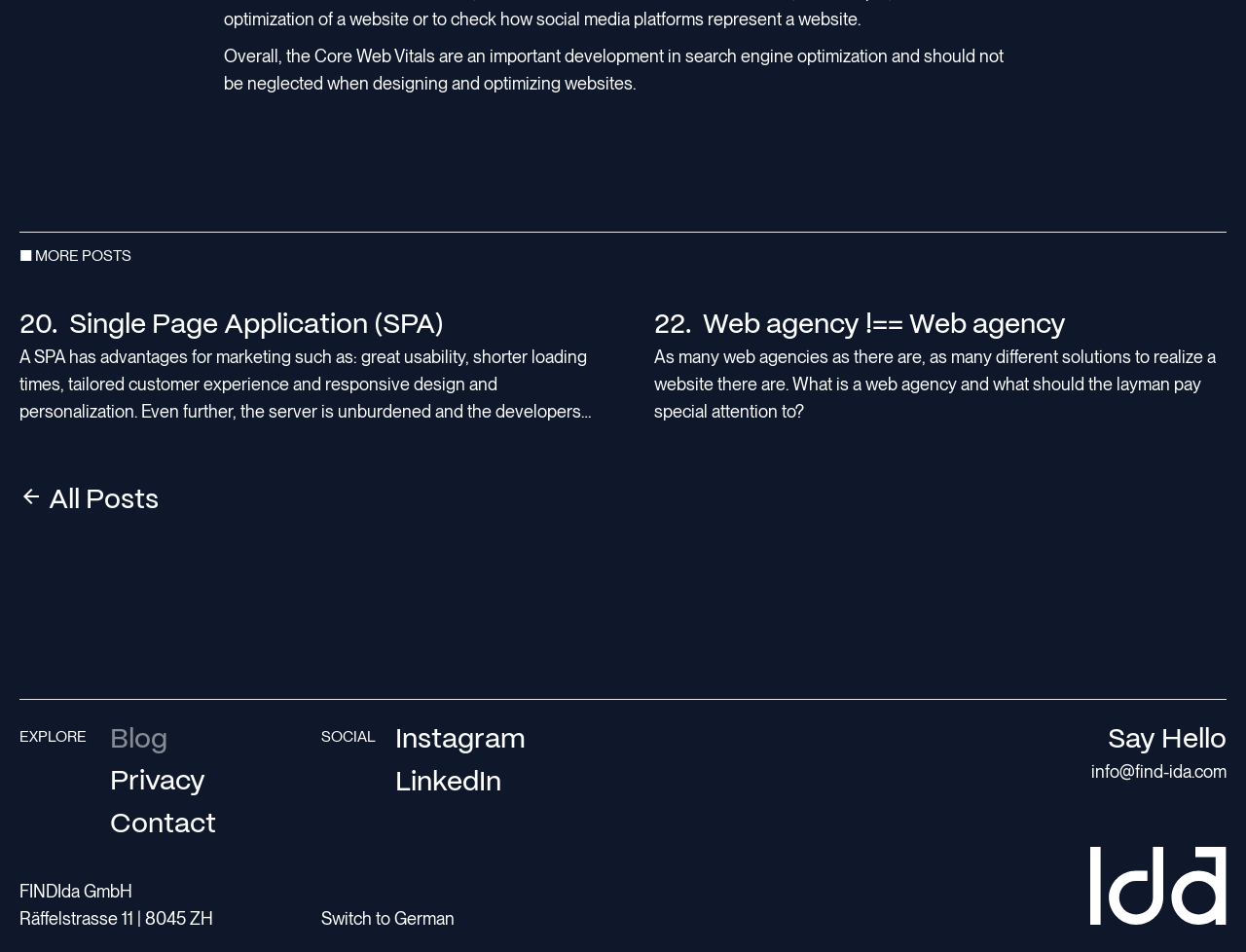Using details from the image, please answer the following question comprehensively:
What is the name of the company?

The company name is mentioned in the footer section of the webpage as 'FINDIda GmbH Räffelstrasse 11 | 8045 ZH'.